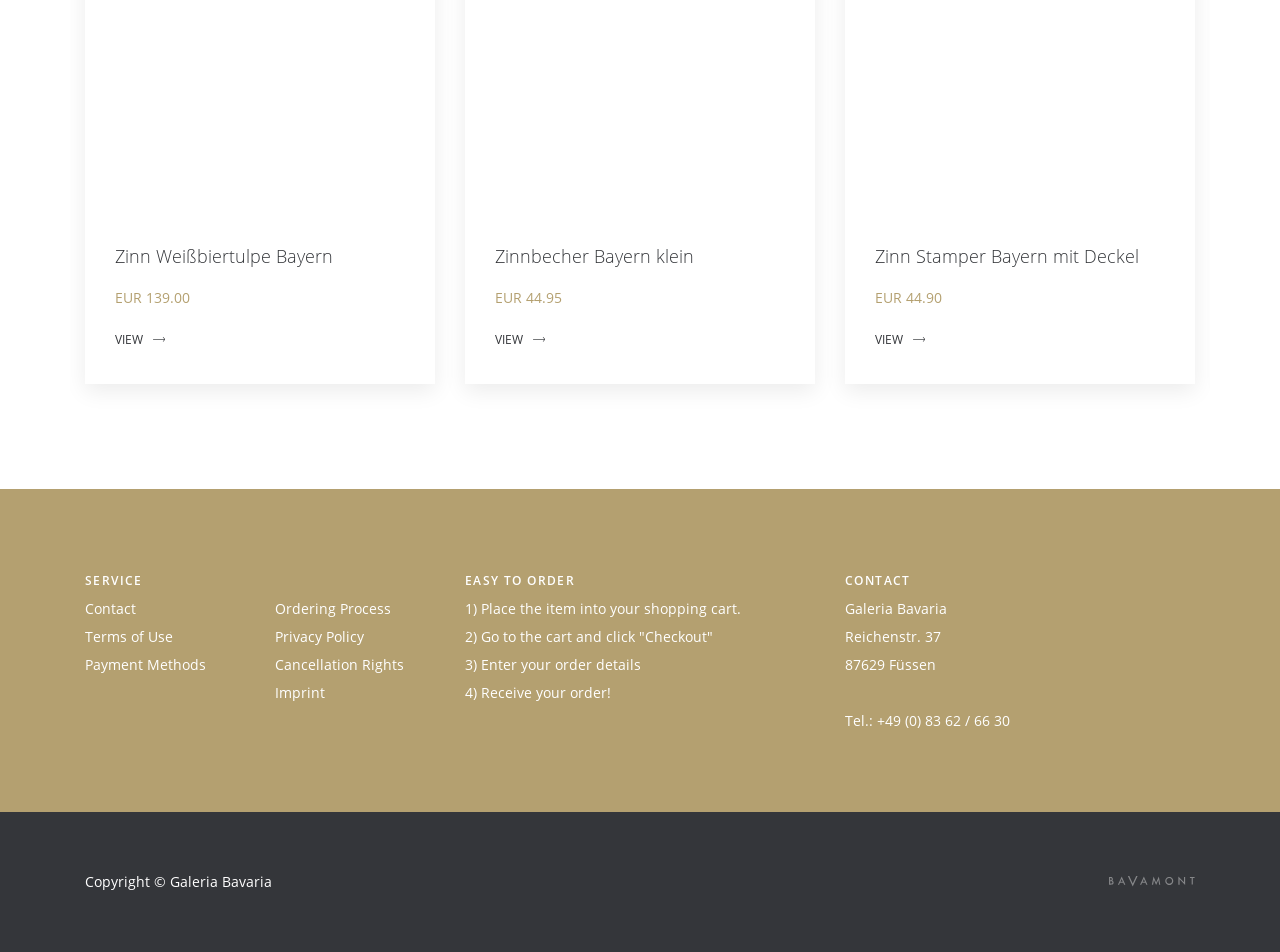Identify the bounding box coordinates of the region that needs to be clicked to carry out this instruction: "Visit Werbeagentur Bavamont website". Provide these coordinates as four float numbers ranging from 0 to 1, i.e., [left, top, right, bottom].

[0.866, 0.916, 0.934, 0.936]